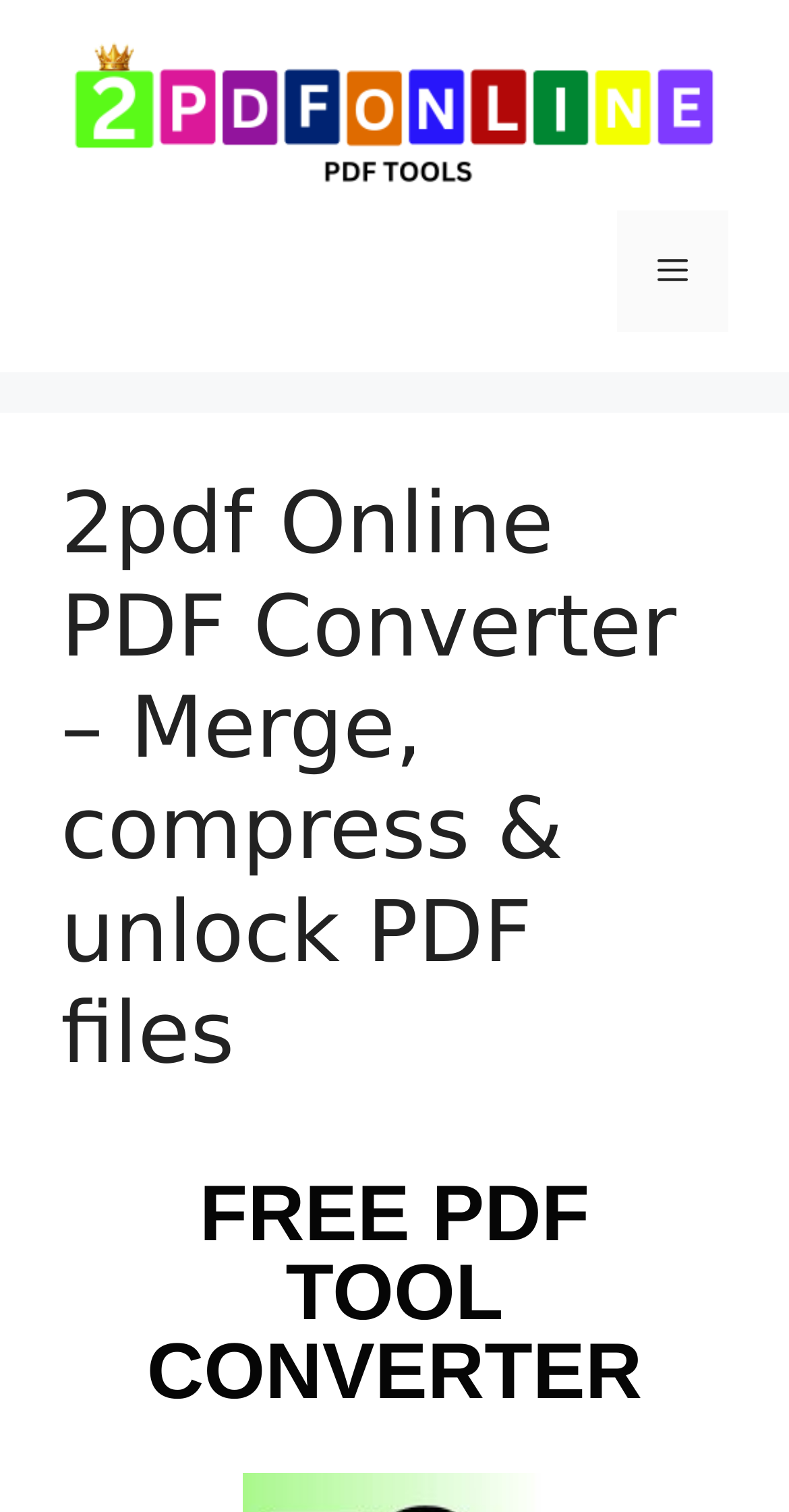What is the name of the website?
By examining the image, provide a one-word or phrase answer.

2PDFONLINE